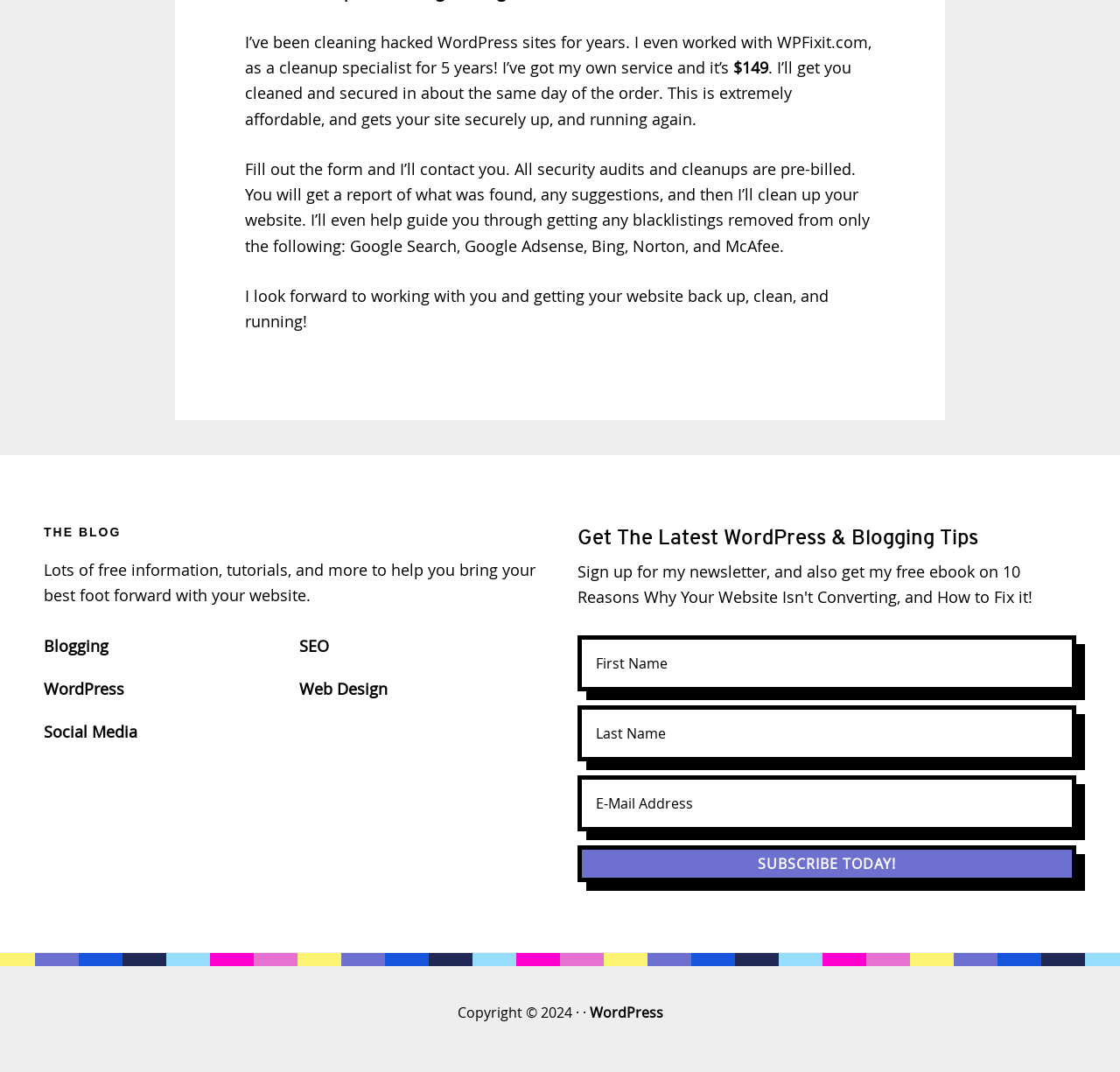Determine the bounding box coordinates of the clickable element necessary to fulfill the instruction: "Contact the website owner". Provide the coordinates as four float numbers within the 0 to 1 range, i.e., [left, top, right, bottom].

[0.219, 0.148, 0.777, 0.239]